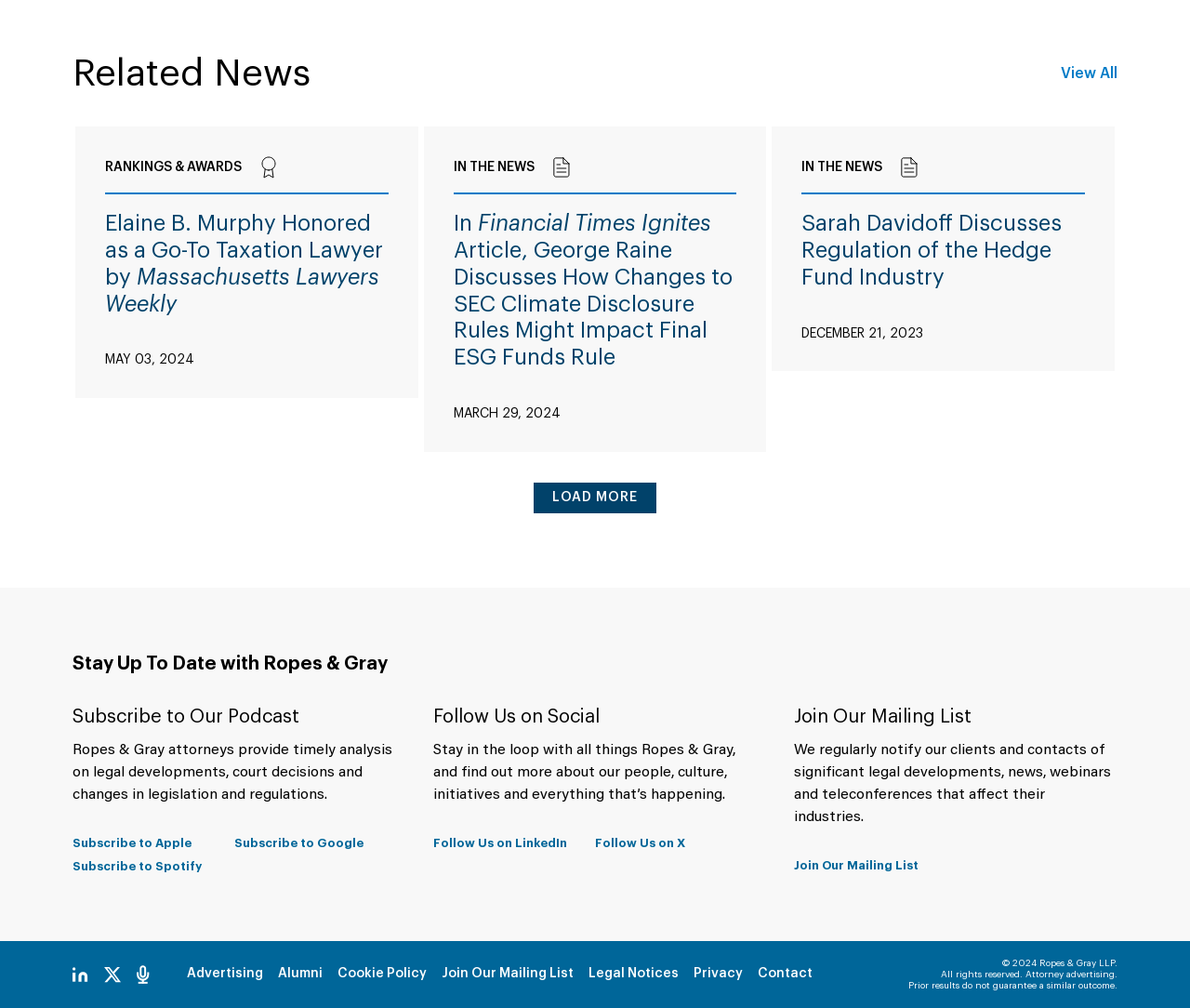What is the purpose of the 'Stay Up To Date with Ropes & Gray' section? Examine the screenshot and reply using just one word or a brief phrase.

To provide subscription options